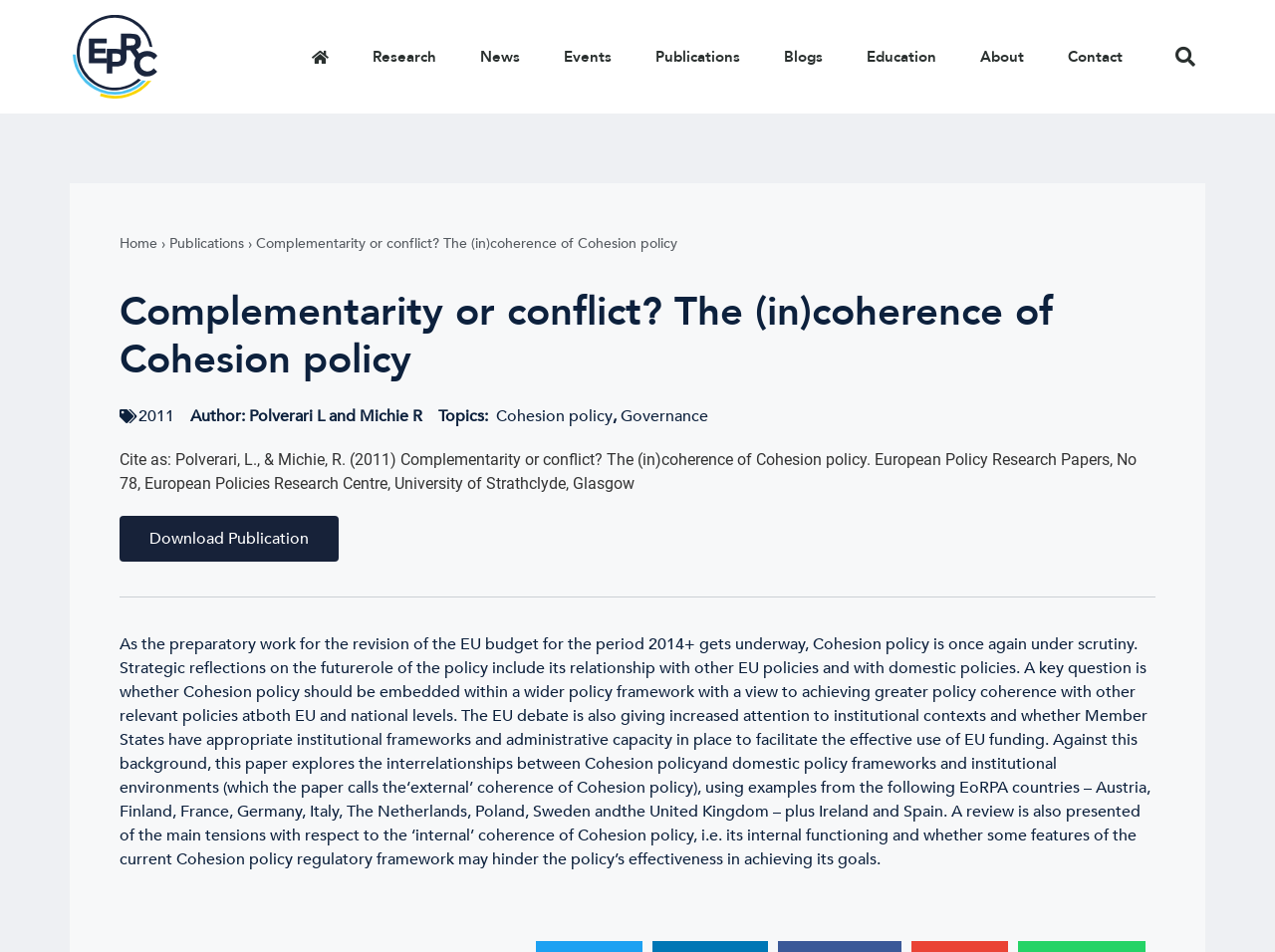Provide a comprehensive caption for the webpage.

The webpage appears to be a publication page for a research paper titled "Complementarity or conflict? The (in)coherence of Cohesion policy". At the top, there is a navigation menu with 9 links: "", "Research", "News", "Events", "Publications", "Blogs", "Education", "About", and "Contact". To the right of the navigation menu, there is a search bar with a "Search" button.

Below the navigation menu, there is a breadcrumb trail indicating the current location: "Home › Publications › Complementarity or conflict? The (in)coherence of Cohesion policy". The title of the paper "Complementarity or conflict? The (in)coherence of Cohesion policy" is displayed prominently below the breadcrumb trail.

On the left side of the page, there is a section with publication details, including the publication year "2011", authors "Polverari L and Michie R", and topics "Cohesion policy" and "Governance". Below this section, there is a citation for the paper, followed by a link to "Download Publication".

The main content of the page is a summary of the research paper, which discusses the role of Cohesion policy in the EU budget revision process and its relationship with other EU policies and domestic policies. The text is divided into paragraphs and provides an overview of the paper's content, including its exploration of the interrelationships between Cohesion policy and domestic policy frameworks and institutional environments in various European countries.